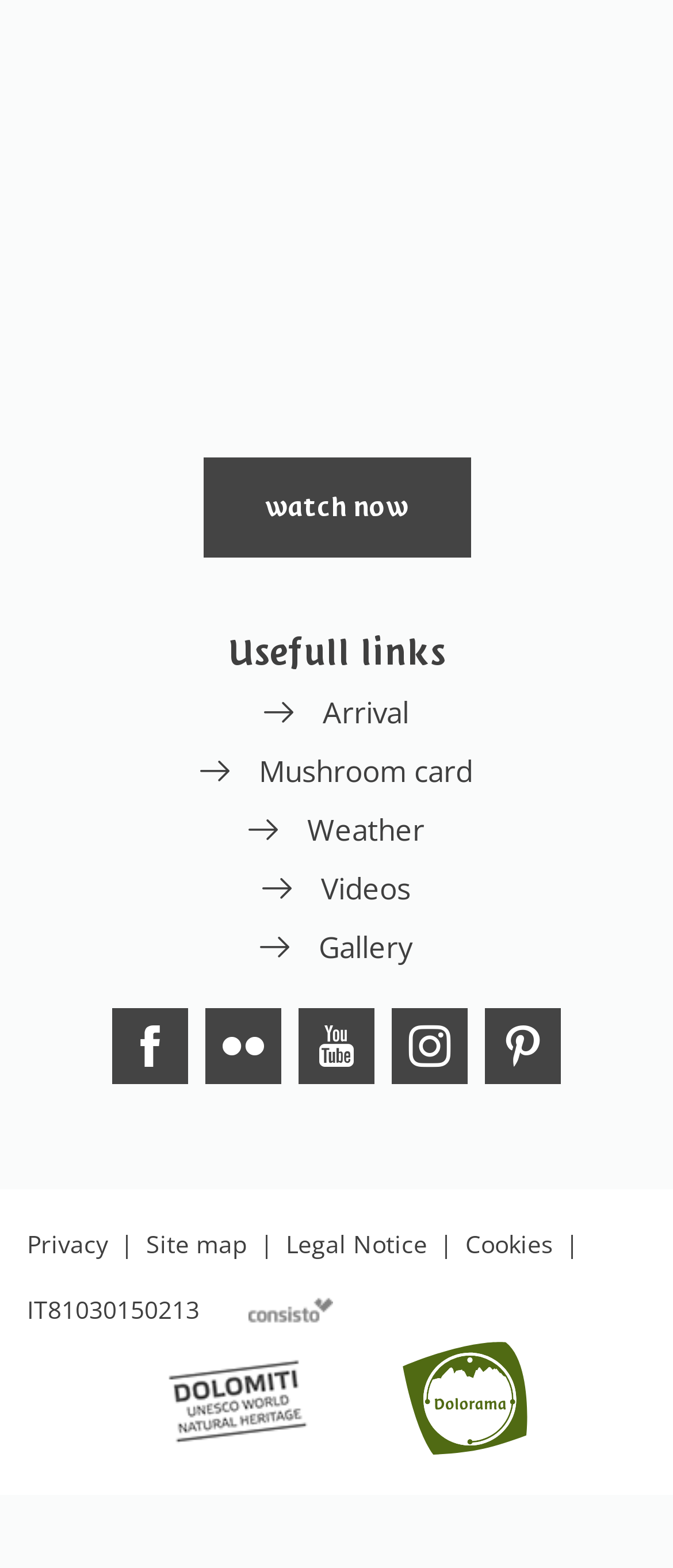What is the text above the links 'Arrival', 'Mushroom card', 'Weather', 'Videos', and 'Gallery'? Based on the screenshot, please respond with a single word or phrase.

Usefull links